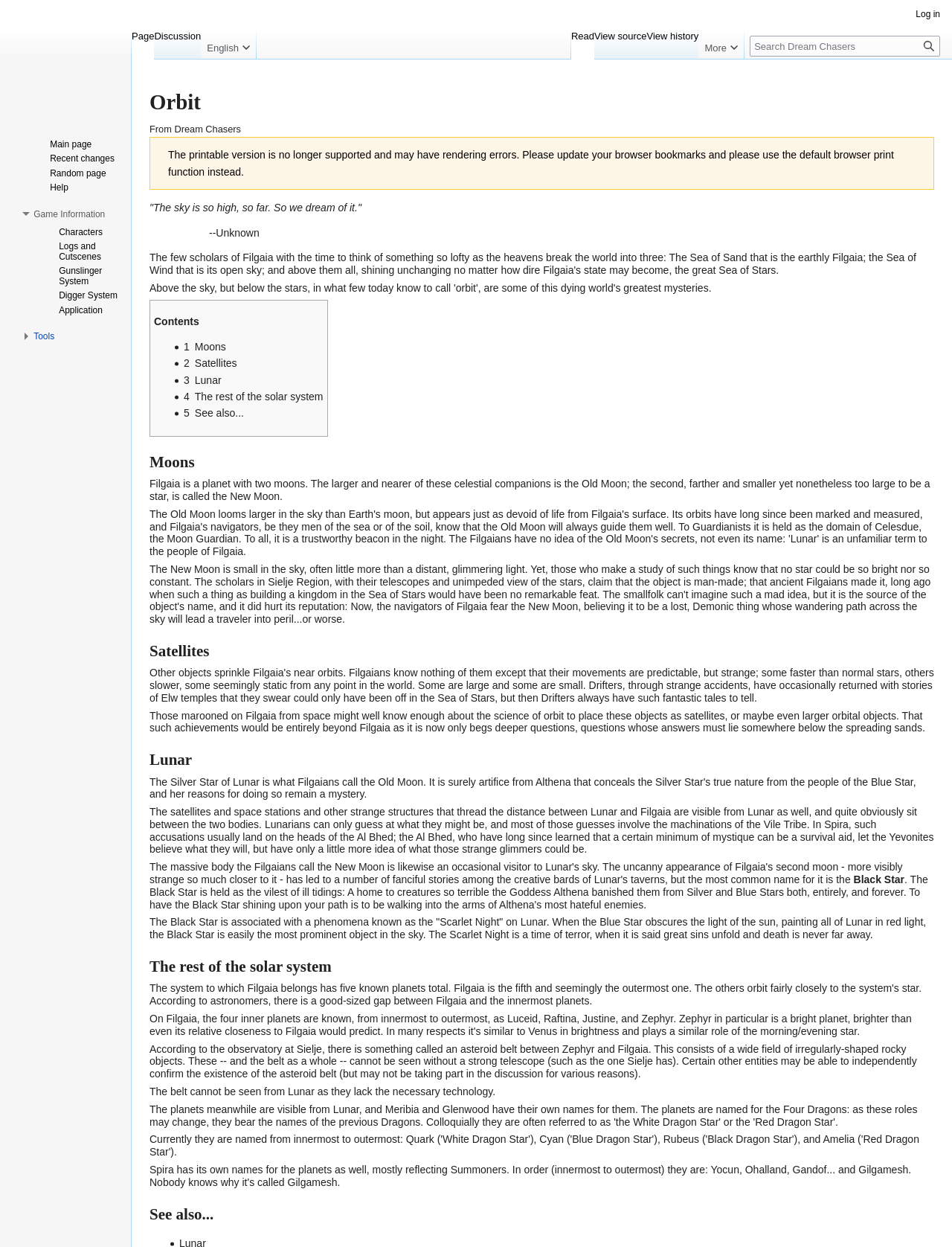Identify the bounding box coordinates of the clickable region necessary to fulfill the following instruction: "Visit the main page". The bounding box coordinates should be four float numbers between 0 and 1, i.e., [left, top, right, bottom].

[0.006, 0.0, 0.131, 0.095]